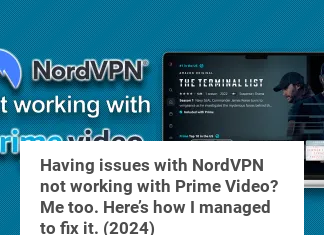What is the issue being addressed? Refer to the image and provide a one-word or short phrase answer.

NordVPN not working with Prime Video